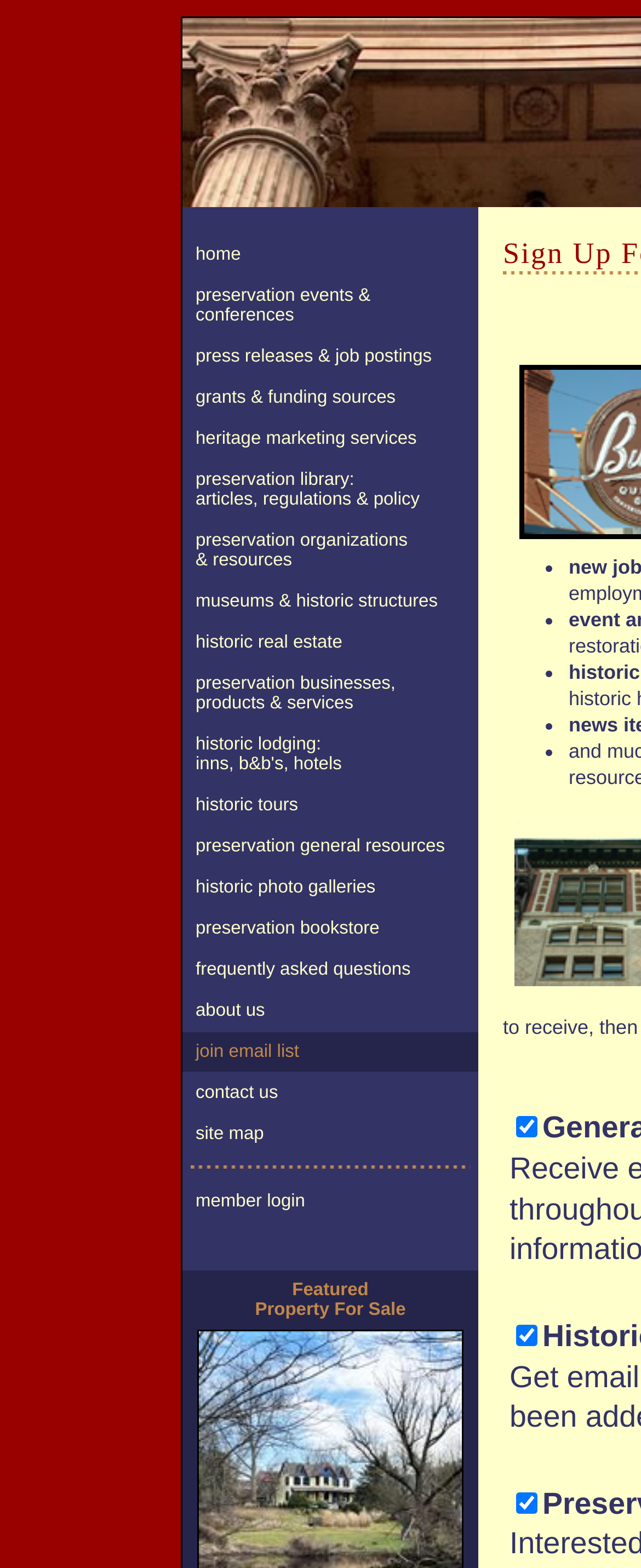Provide a short answer using a single word or phrase for the following question: 
What is the main topic of this website?

Historic Preservation